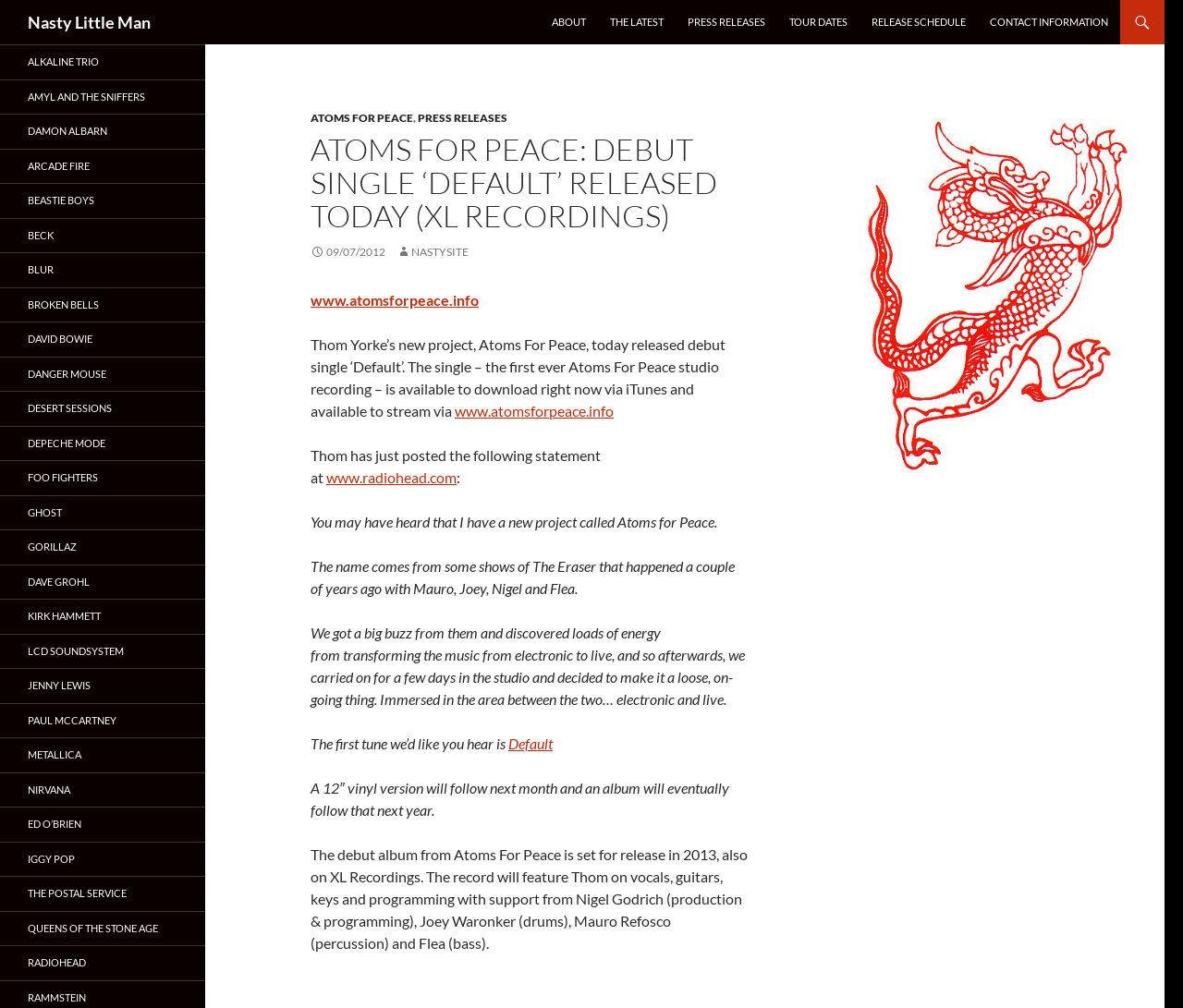Show the bounding box coordinates for the HTML element described as: "QUEENS OF THE STONE AGE".

[0.0, 0.904, 0.173, 0.938]